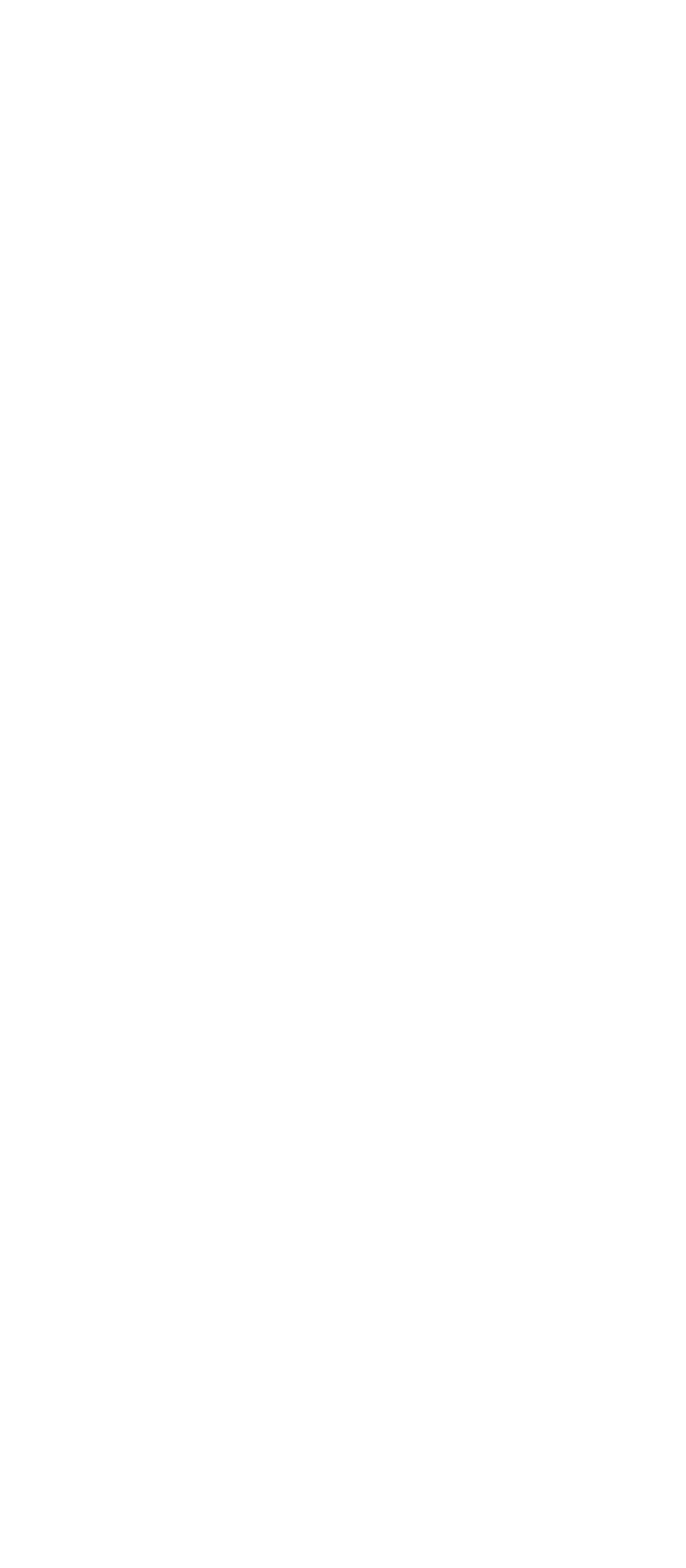Calculate the bounding box coordinates of the UI element given the description: "info@nenc-la.org".

None